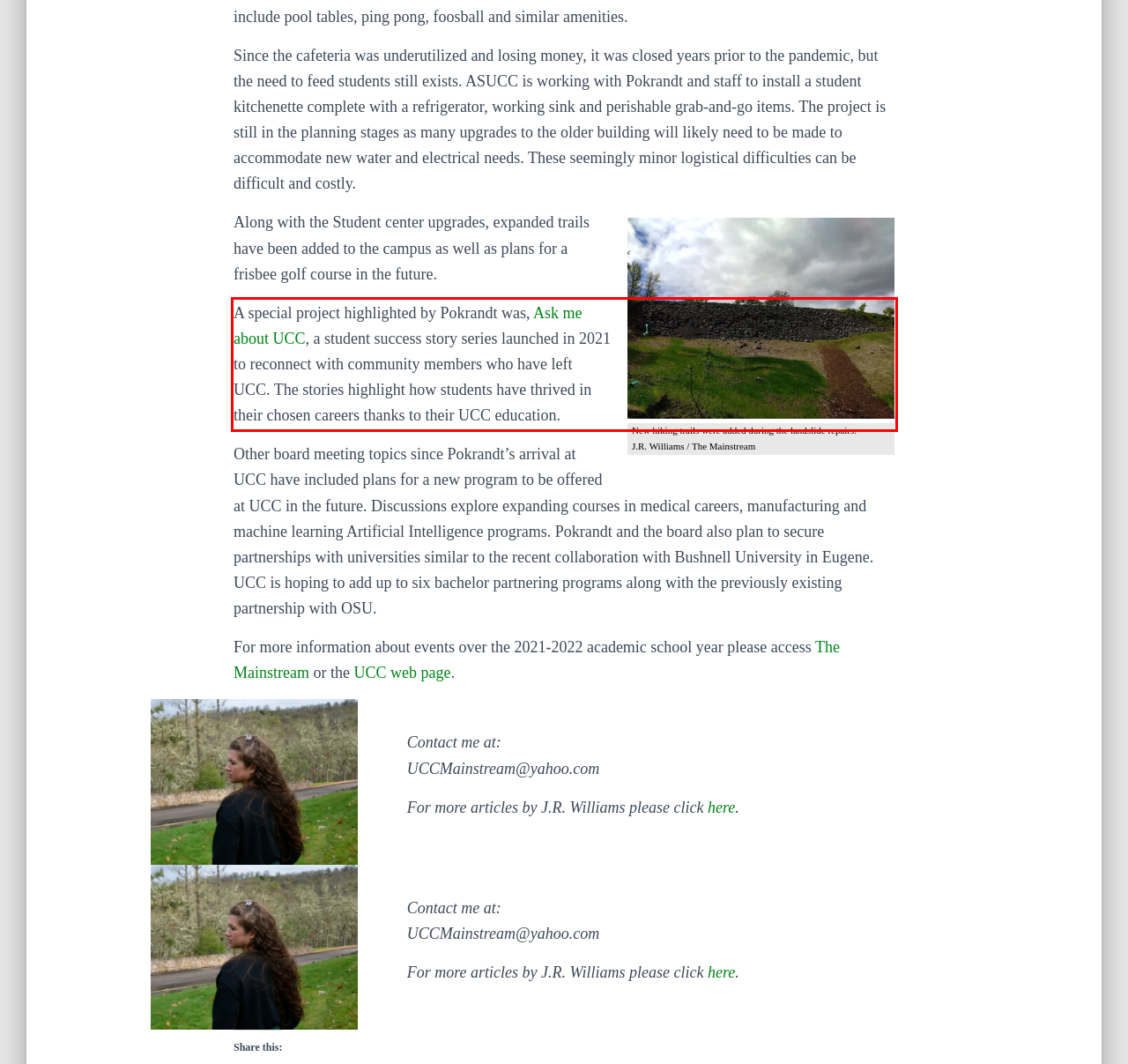Locate the red bounding box in the provided webpage screenshot and use OCR to determine the text content inside it.

A special project highlighted by Pokrandt was, Ask me about UCC, a student success story series launched in 2021 to reconnect with community members who have left UCC. The stories highlight how students have thrived in their chosen careers thanks to their UCC education.